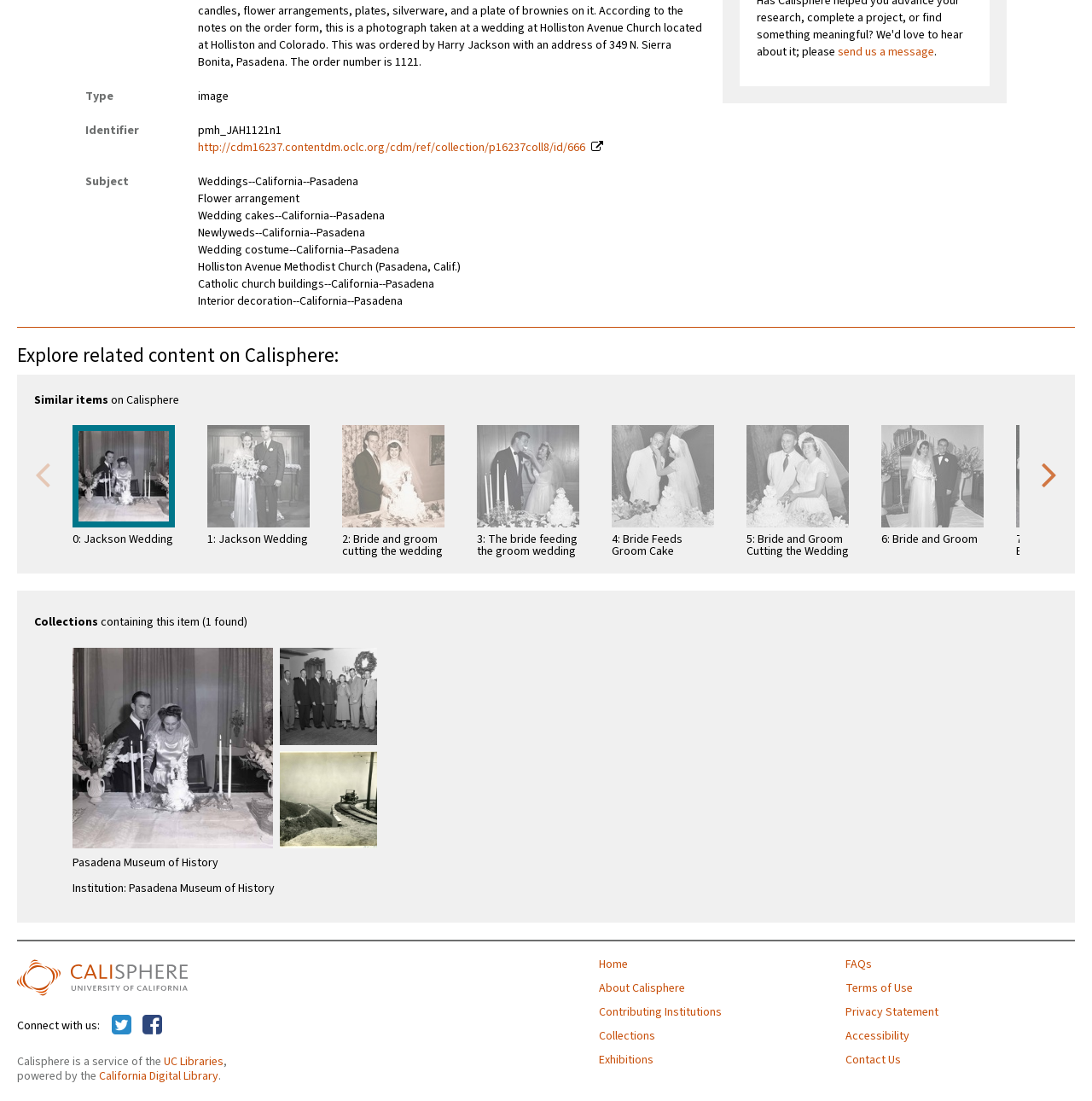Please specify the bounding box coordinates in the format (top-left x, top-left y, bottom-right x, bottom-right y), with values ranging from 0 to 1. Identify the bounding box for the UI component described as follows: First Things First

None